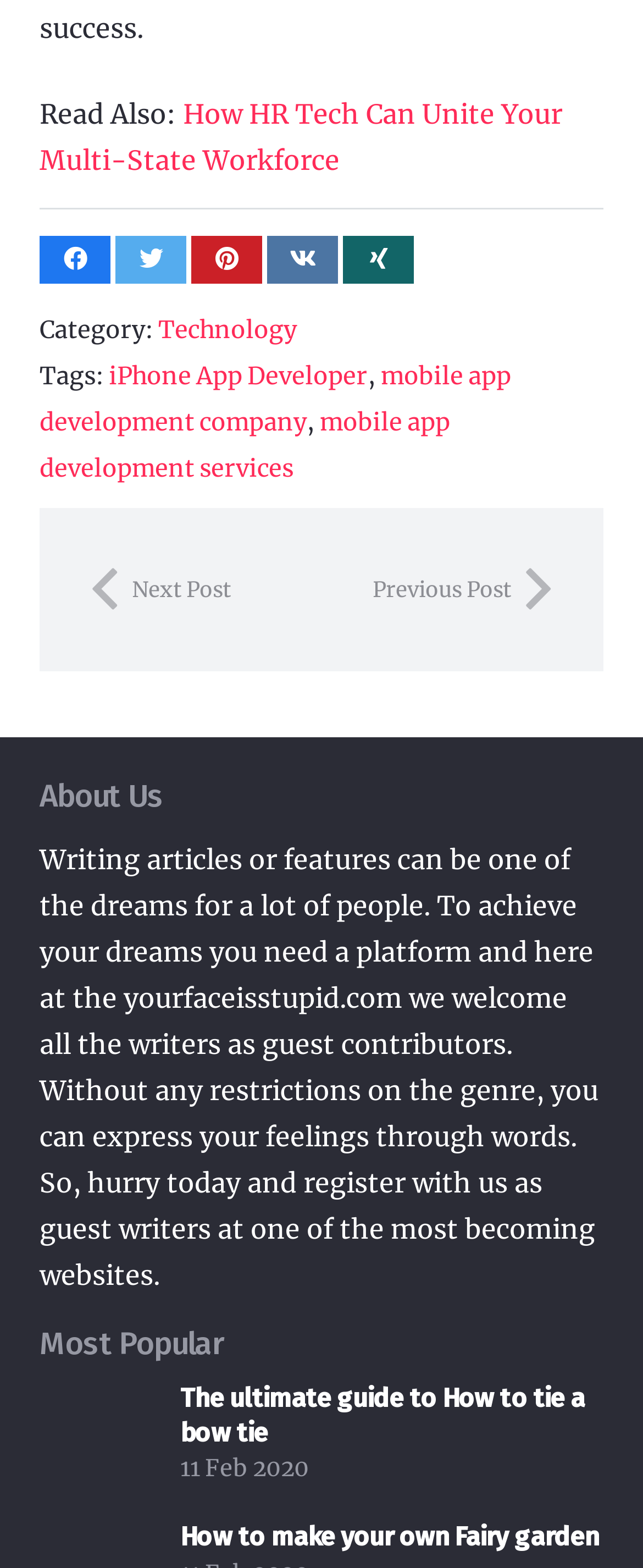Using the description: "Previous Post", identify the bounding box of the corresponding UI element in the screenshot.

[0.5, 0.358, 0.856, 0.395]